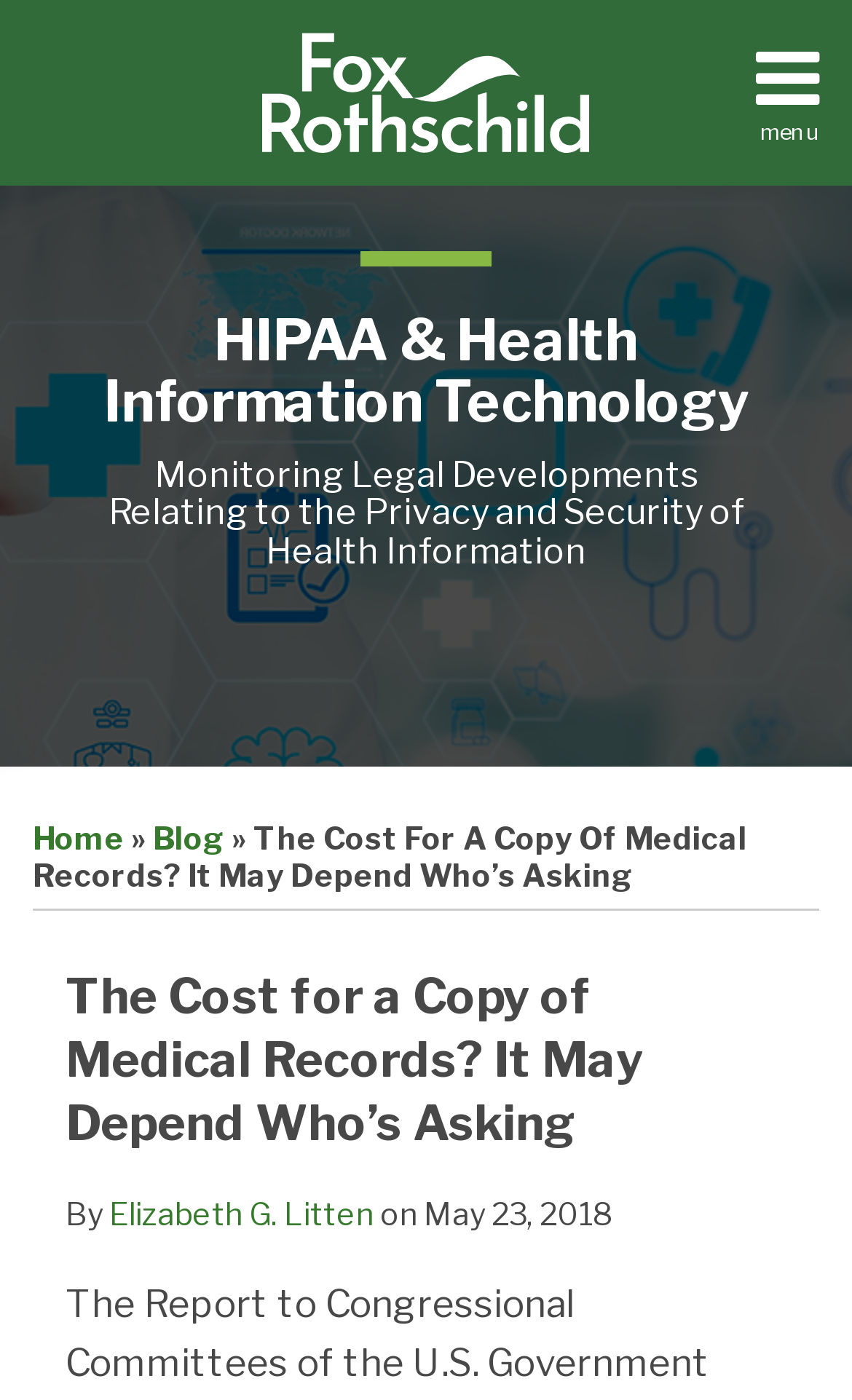When was the blog post published?
Based on the screenshot, provide your answer in one word or phrase.

May 23, 2018